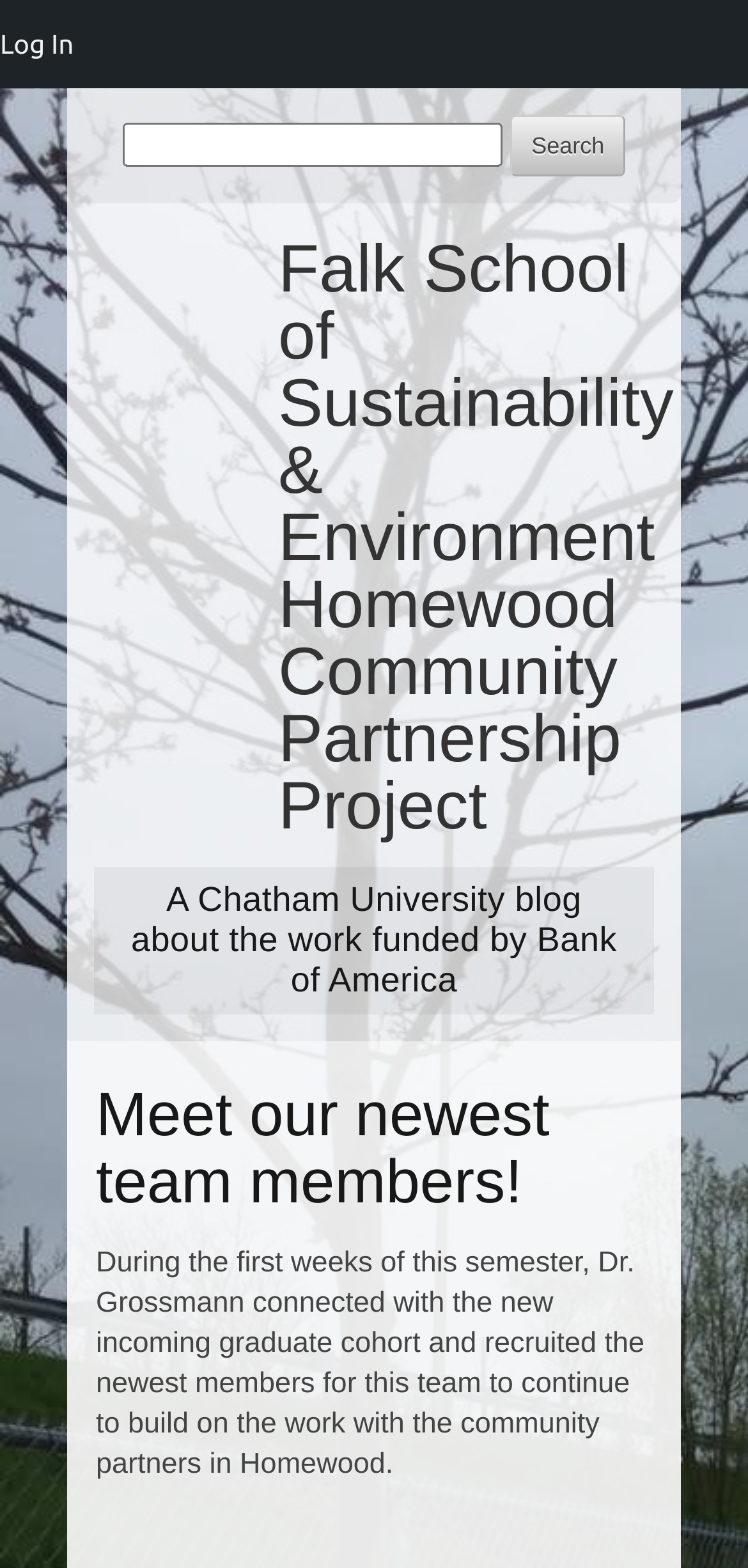Who recruited the newest team members?
Using the image as a reference, answer the question with a short word or phrase.

Dr. Grossmann